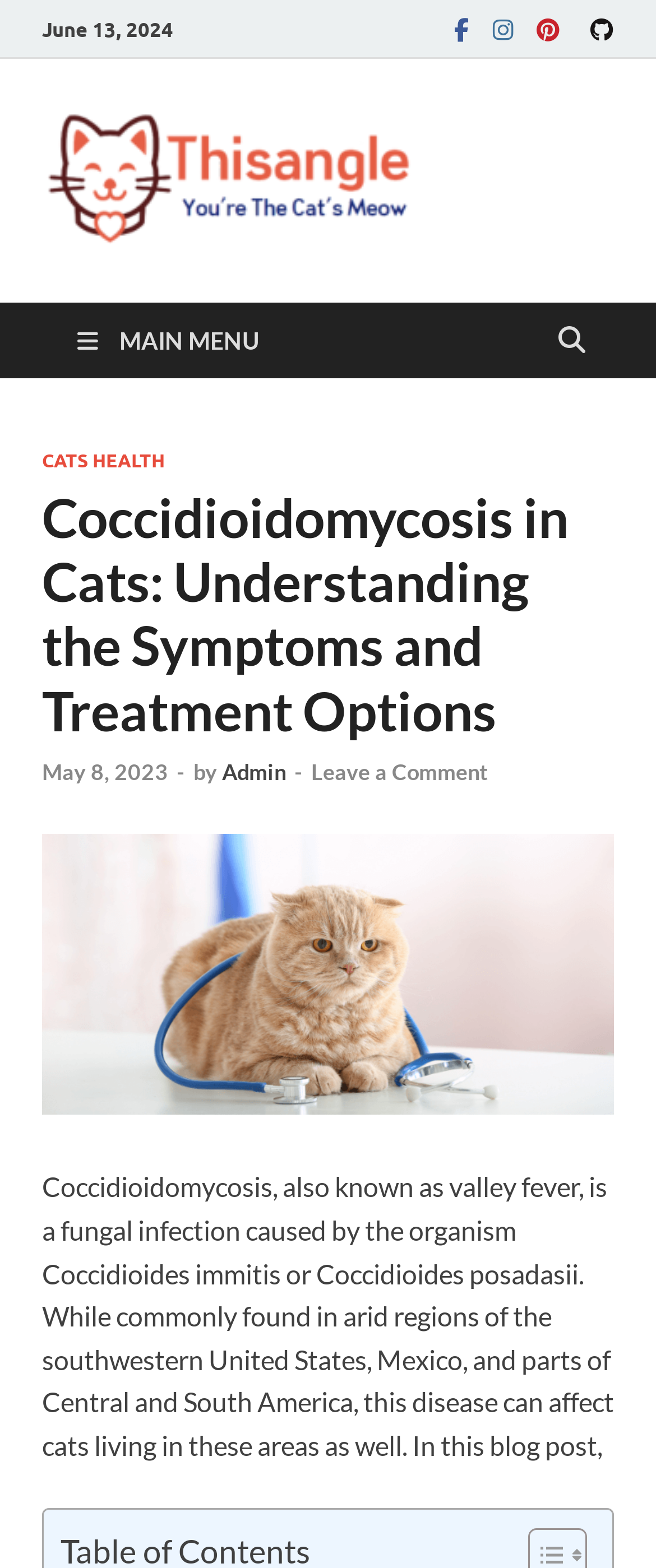Review the image closely and give a comprehensive answer to the question: What is the name of the website?

I found the name of the website by looking at the top-left corner of the webpage, where the logo and name 'ThisAngle' are displayed.